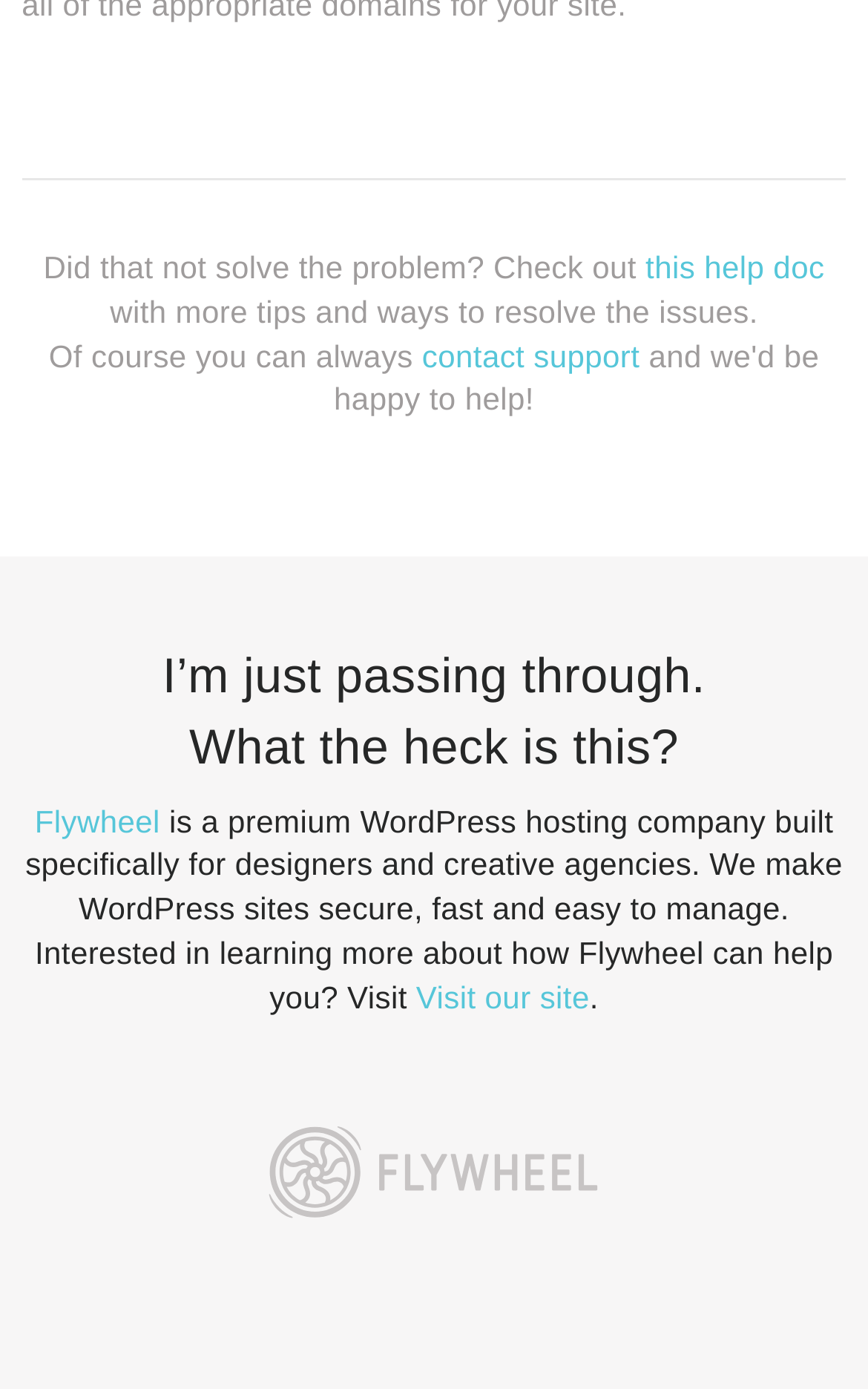What is Flywheel? Refer to the image and provide a one-word or short phrase answer.

WordPress hosting company